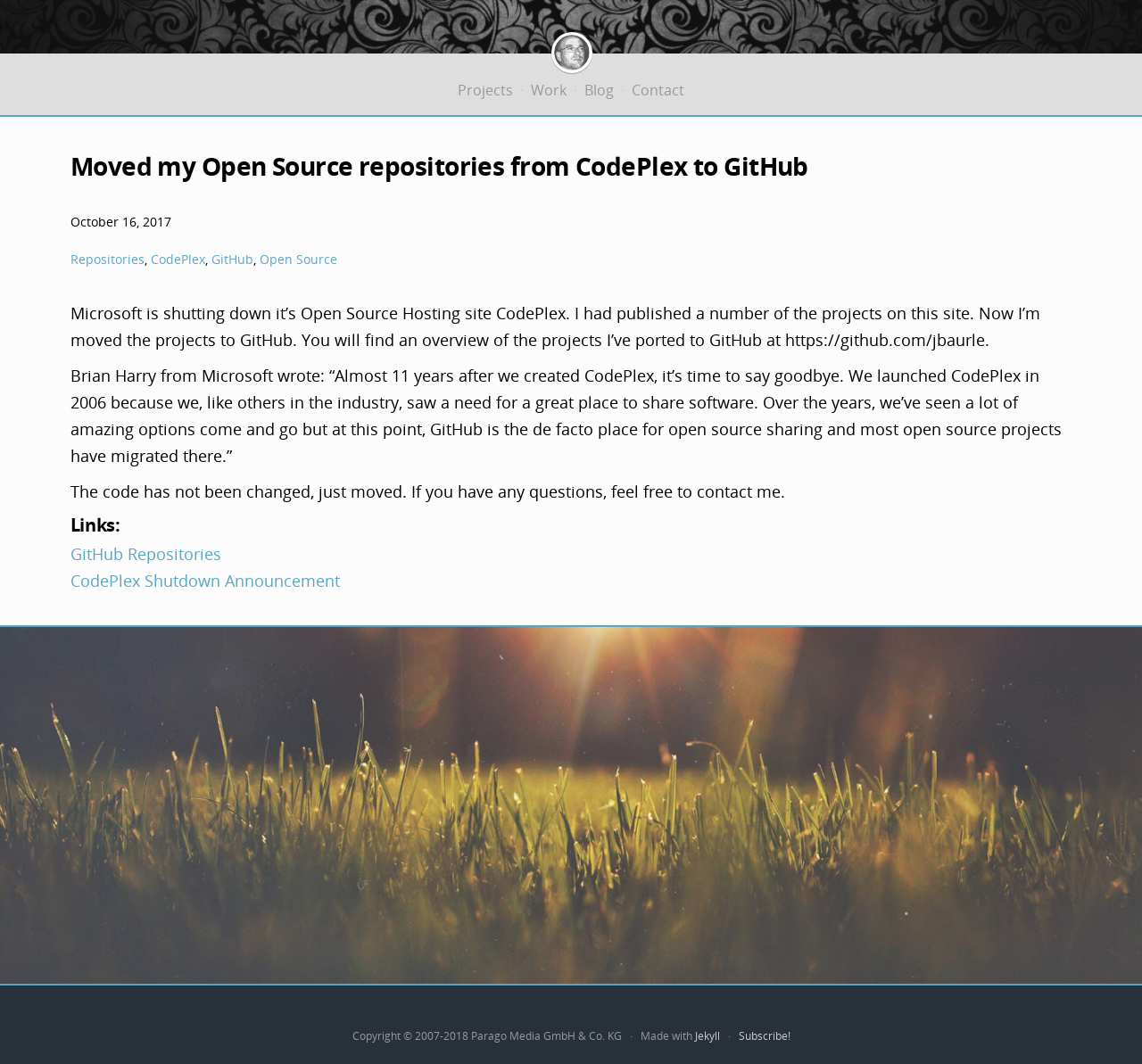Find the coordinates for the bounding box of the element with this description: "Contact".

[0.553, 0.075, 0.599, 0.094]